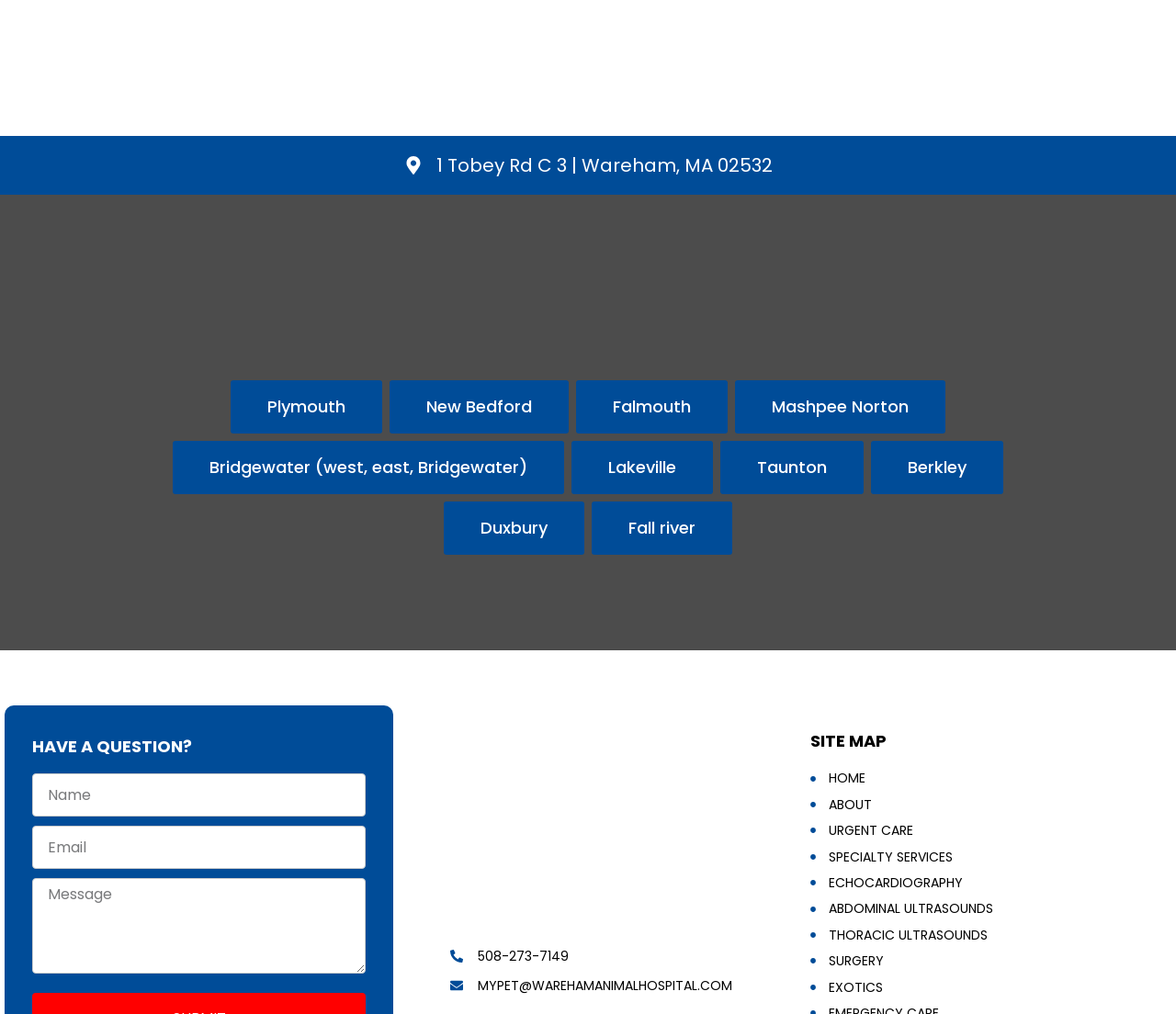Please locate the bounding box coordinates for the element that should be clicked to achieve the following instruction: "Enter your name". Ensure the coordinates are given as four float numbers between 0 and 1, i.e., [left, top, right, bottom].

[0.027, 0.763, 0.311, 0.805]